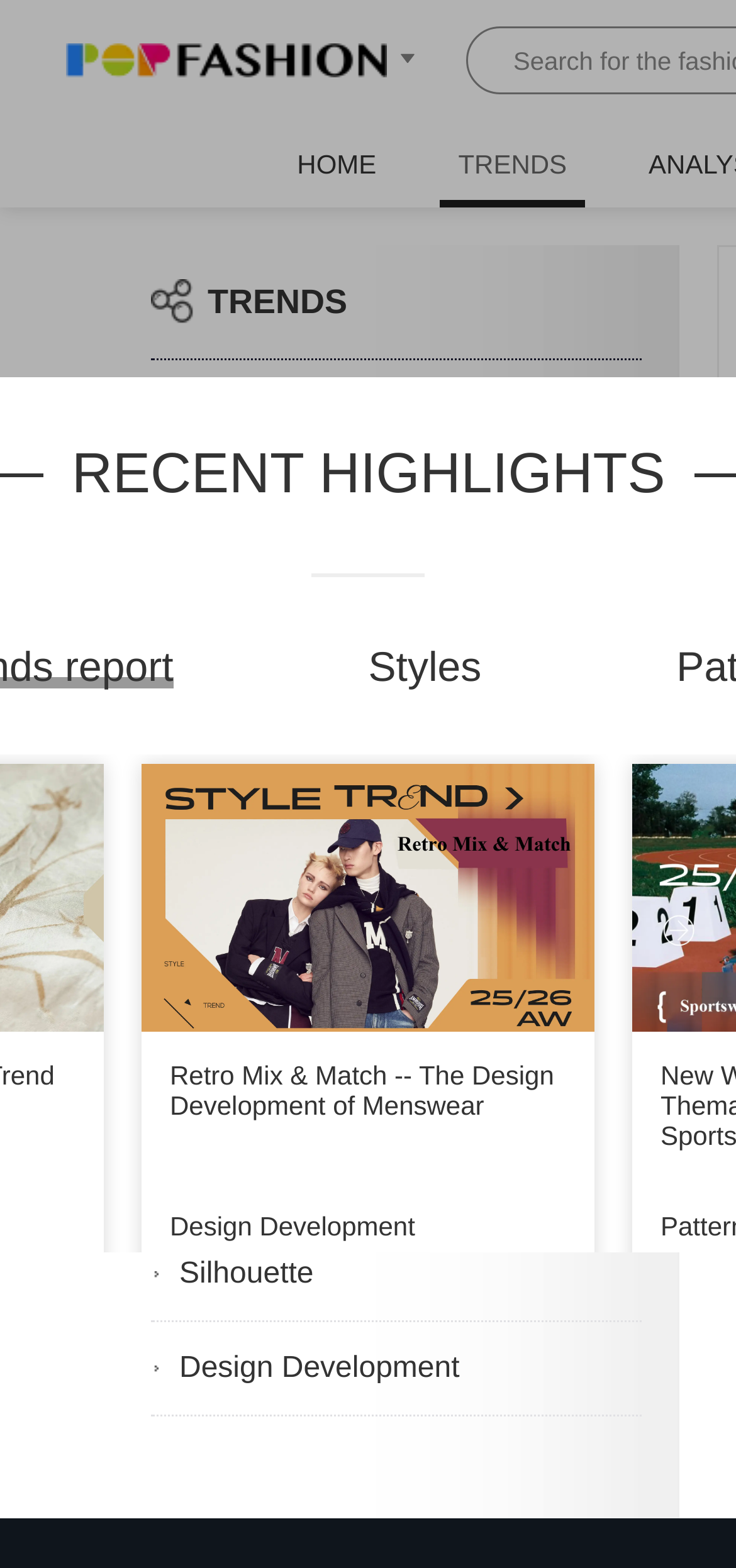Please specify the bounding box coordinates for the clickable region that will help you carry out the instruction: "Register for an account".

[0.526, 0.885, 0.979, 0.937]